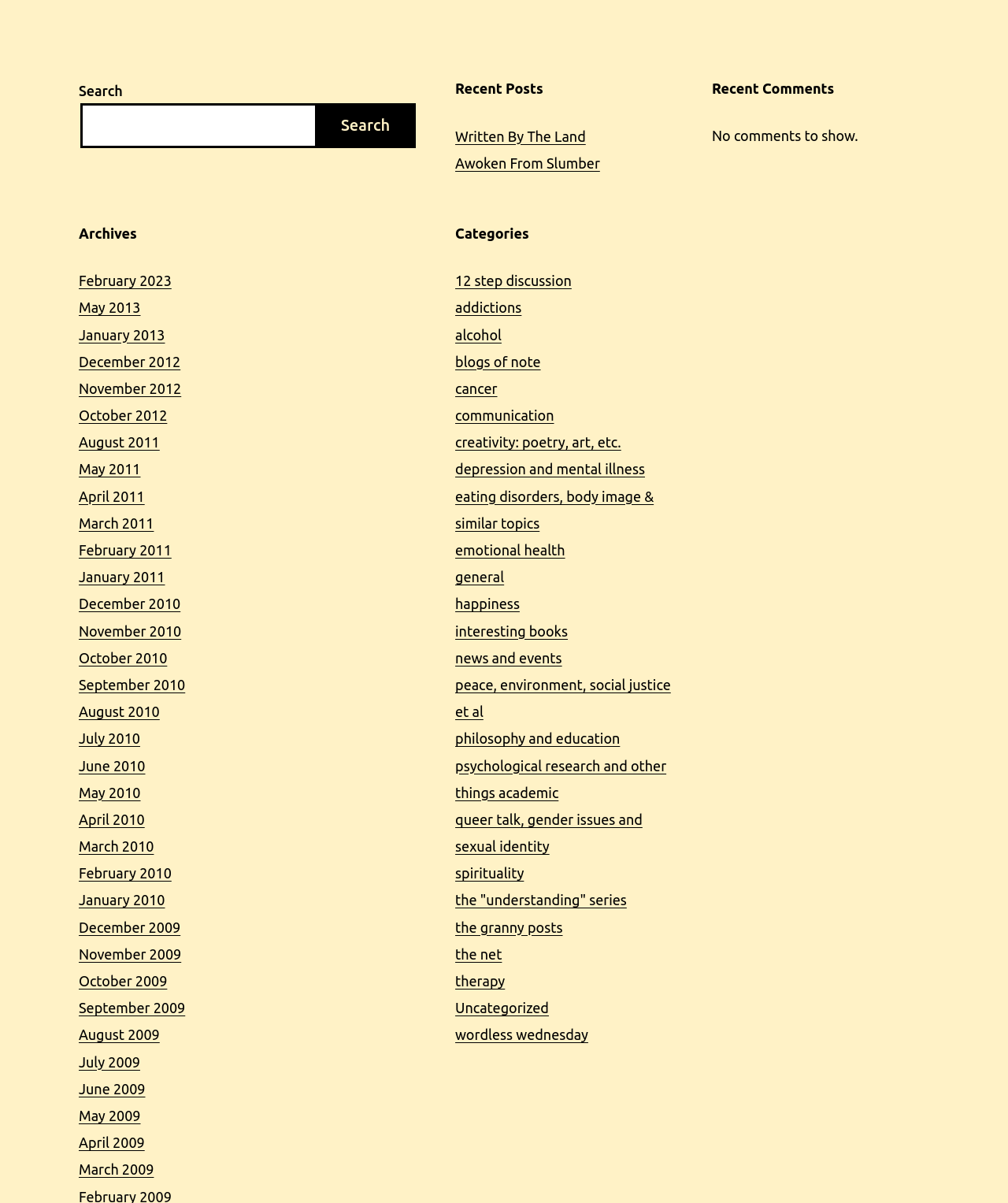Find and specify the bounding box coordinates that correspond to the clickable region for the instruction: "Search for something".

[0.08, 0.086, 0.315, 0.123]